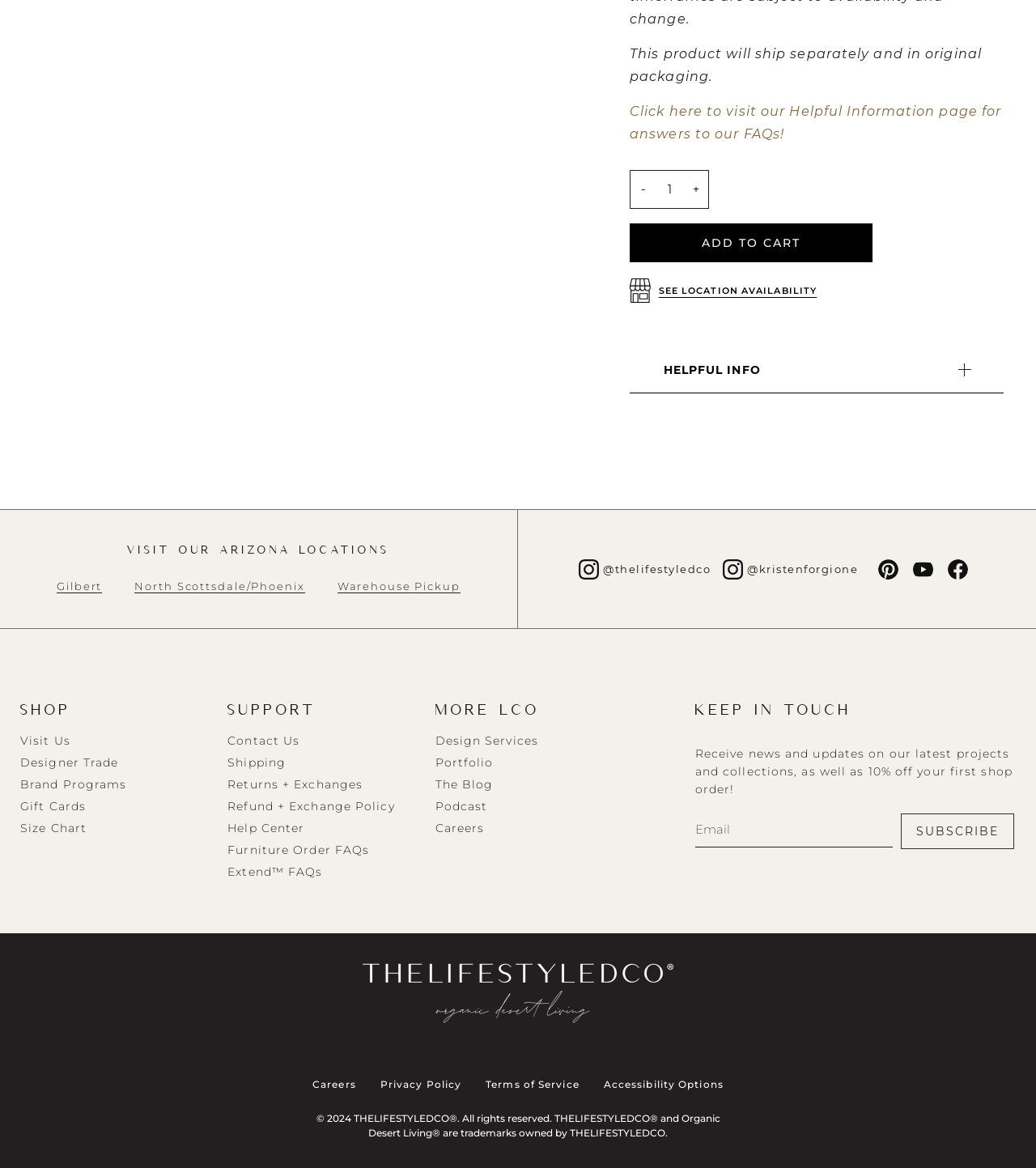Find the bounding box coordinates of the element to click in order to complete this instruction: "Increase the quantity". The bounding box coordinates must be four float numbers between 0 and 1, denoted as [left, top, right, bottom].

[0.66, 0.156, 0.684, 0.169]